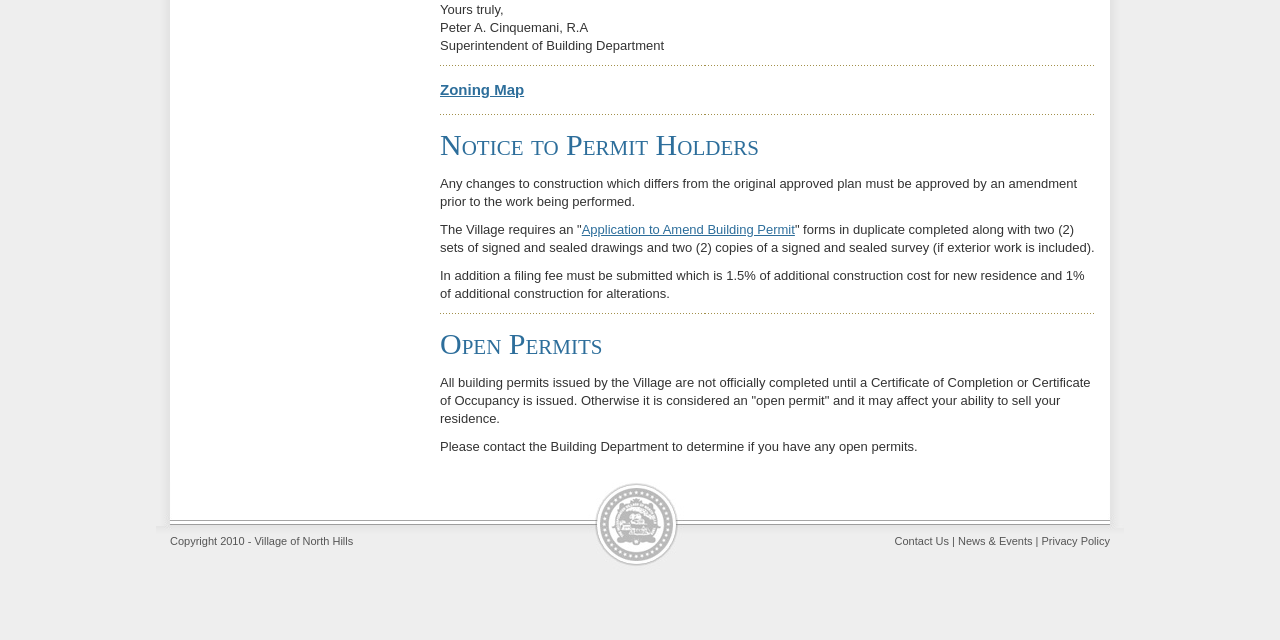Find the bounding box of the UI element described as: "Notice to Permit Holders". The bounding box coordinates should be given as four float values between 0 and 1, i.e., [left, top, right, bottom].

[0.344, 0.2, 0.593, 0.252]